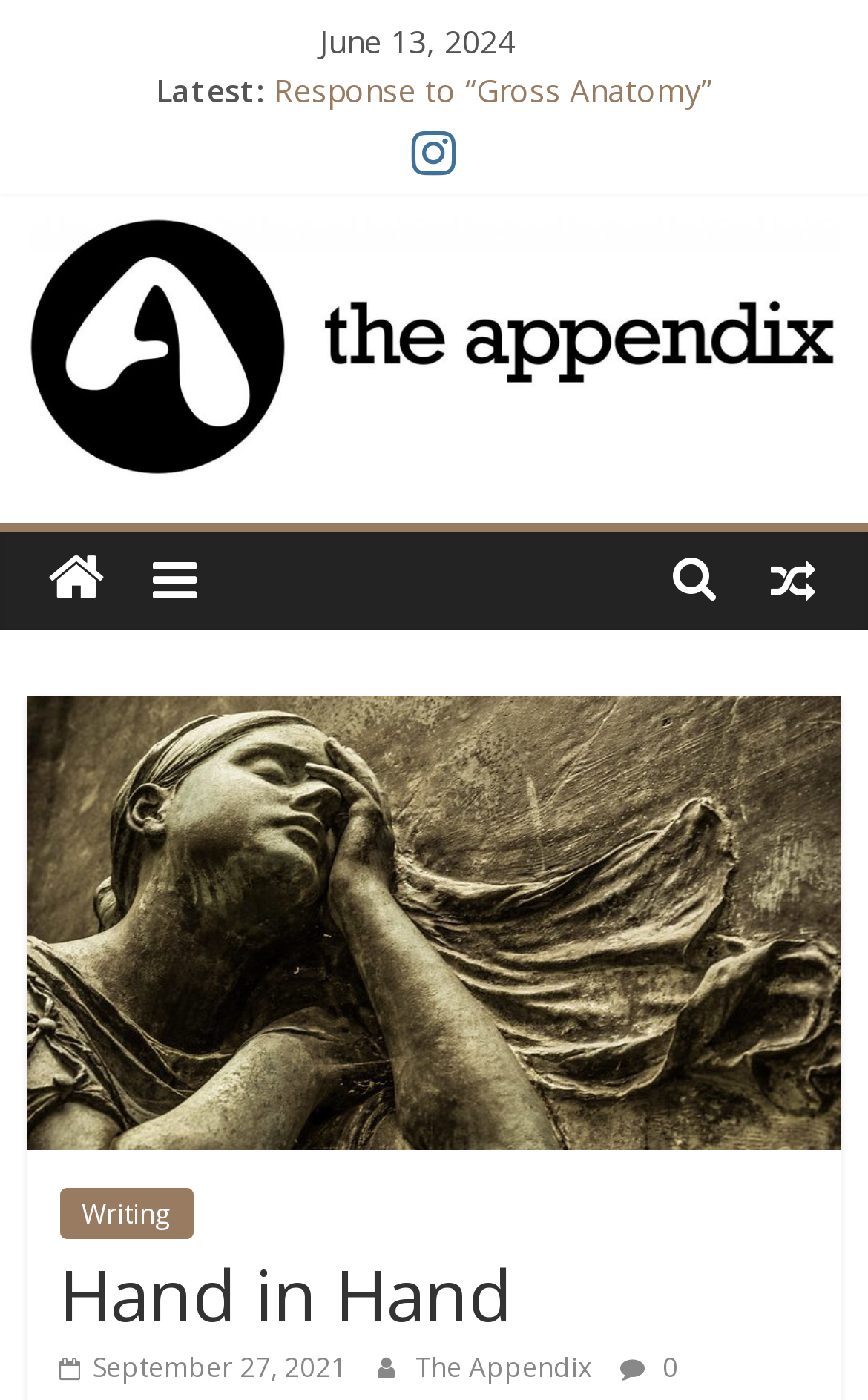Give a detailed account of the webpage.

The webpage is titled "Hand in Hand" and appears to be a blog or personal website. At the top, there is a date "June 13, 2024" and a label "Latest:" followed by a link to the website's title "Hand in Hand". Below this, there are several links to articles or posts, including "Response to “Gross Anatomy”", "Beta Fish", "Pruning", and "Schrödinger’s PET". These links are aligned vertically and take up a significant portion of the page.

To the right of these links, there is a small icon represented by the Unicode character "\uf16d". On the opposite side of the page, there are two more icons, one represented by "\uf015" and another by "\uf074". These icons are positioned near the top of the page.

Further down, there is a horizontal navigation menu with links to "Writing" and a separator character "\xa0". Below this menu, there is a large header that spans the width of the page, again displaying the title "Hand in Hand". Underneath this header, there are two more links, one to a date "September 27, 2021" and another to "The Appendix".